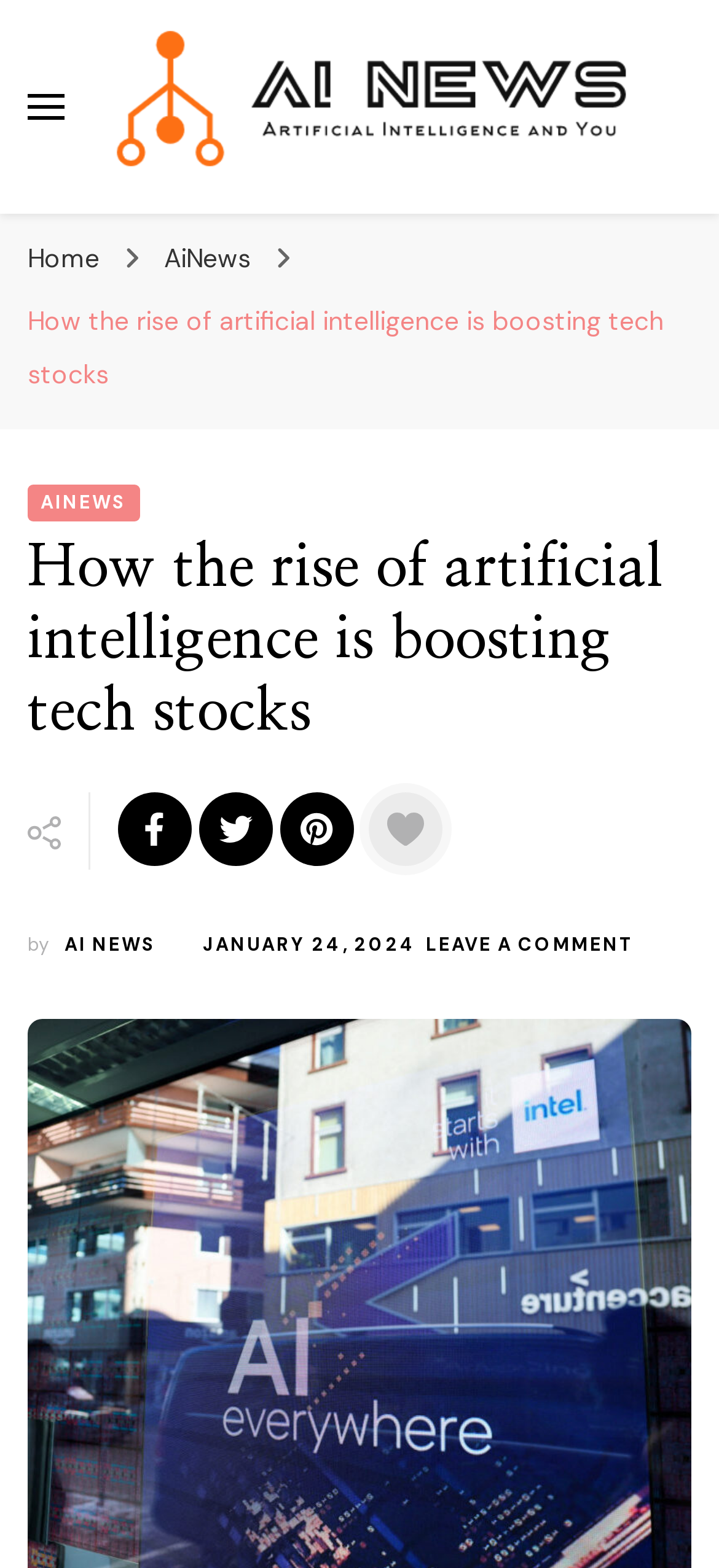Specify the bounding box coordinates for the region that must be clicked to perform the given instruction: "Read the article 'How the rise of artificial intelligence is boosting tech stocks'".

[0.038, 0.194, 0.923, 0.249]